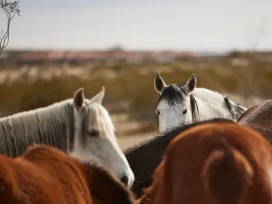Please answer the following question using a single word or phrase: 
What is the title of the image?

Mustangs huddled together